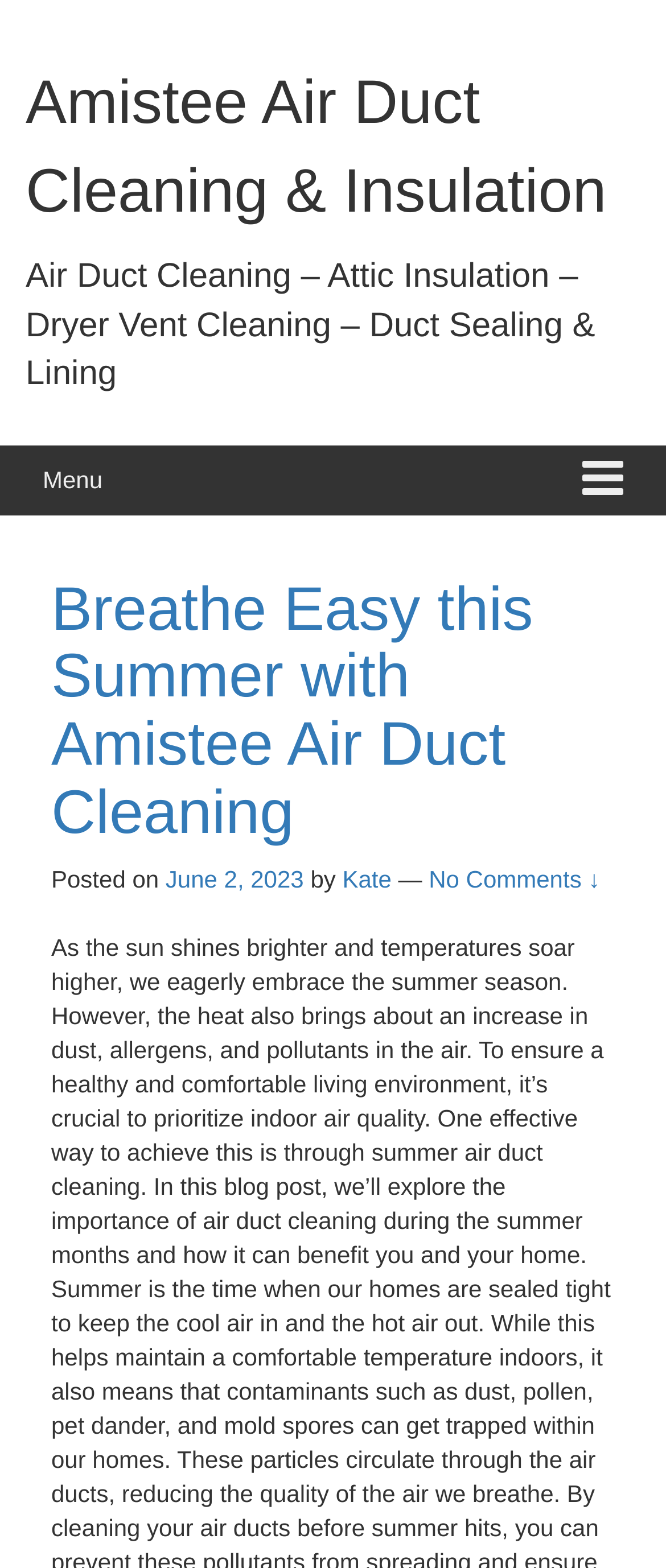What is the purpose of air duct cleaning?
Examine the image and give a concise answer in one word or a short phrase.

Improve indoor air quality